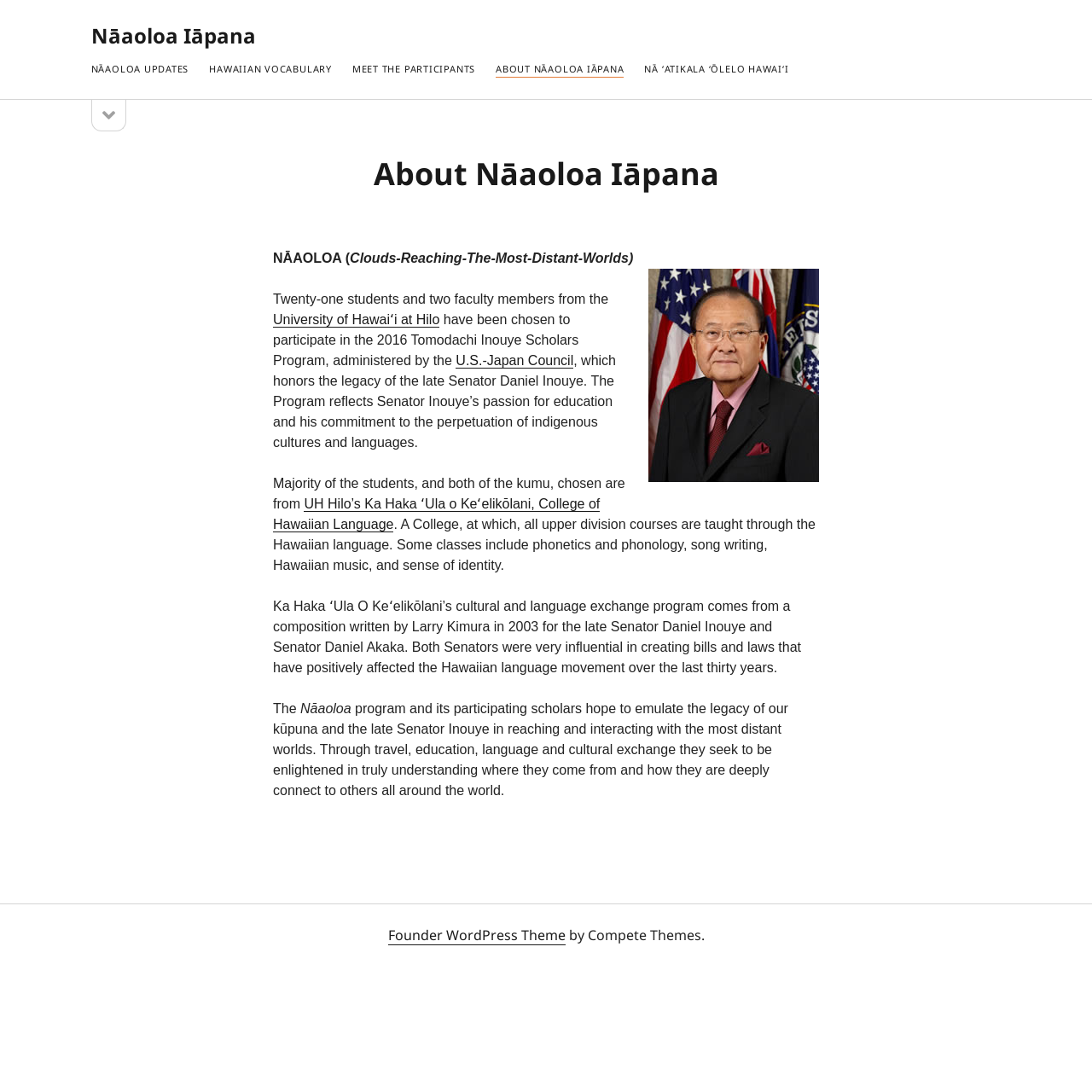Answer the following inquiry with a single word or phrase:
How many faculty members participated in the program?

Two